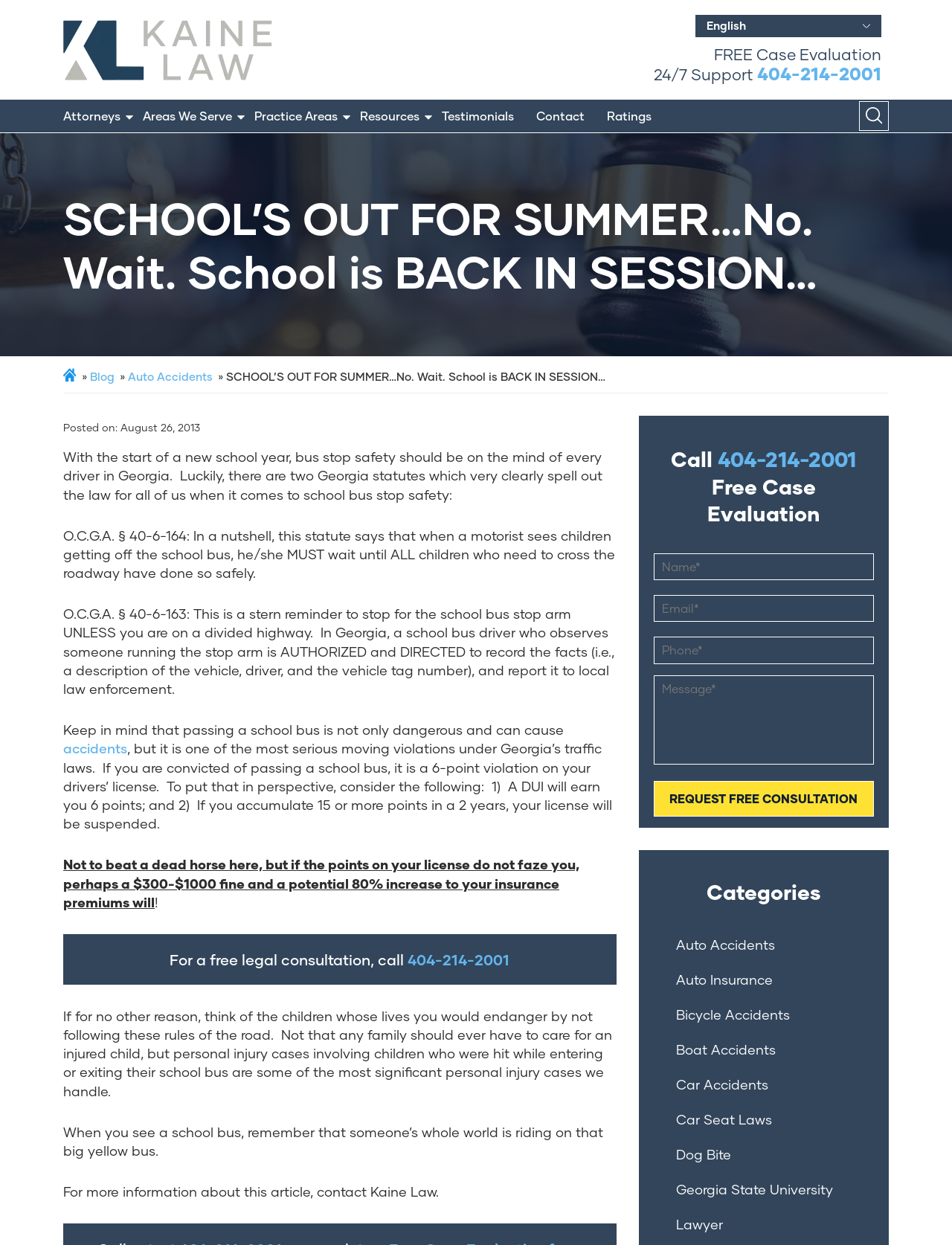Determine the bounding box coordinates of the clickable region to execute the instruction: "Read the blog". The coordinates should be four float numbers between 0 and 1, denoted as [left, top, right, bottom].

[0.095, 0.297, 0.12, 0.308]